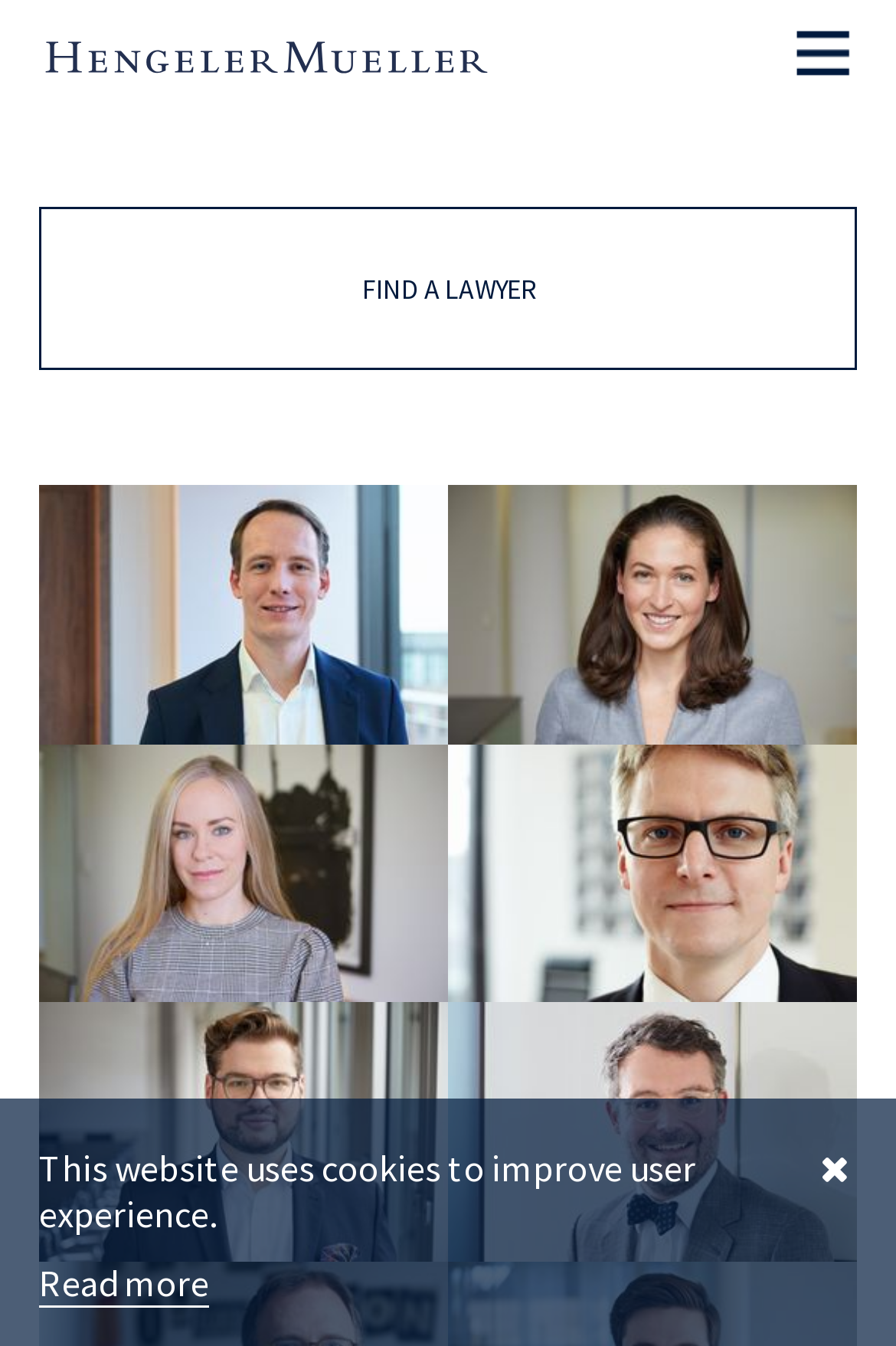What is the purpose of the 'Read more' link?
Provide a fully detailed and comprehensive answer to the question.

The 'Read more' link is located below the text 'This website uses cookies to improve user experience.', which implies that clicking on the link will provide more information about the use of cookies on the website.